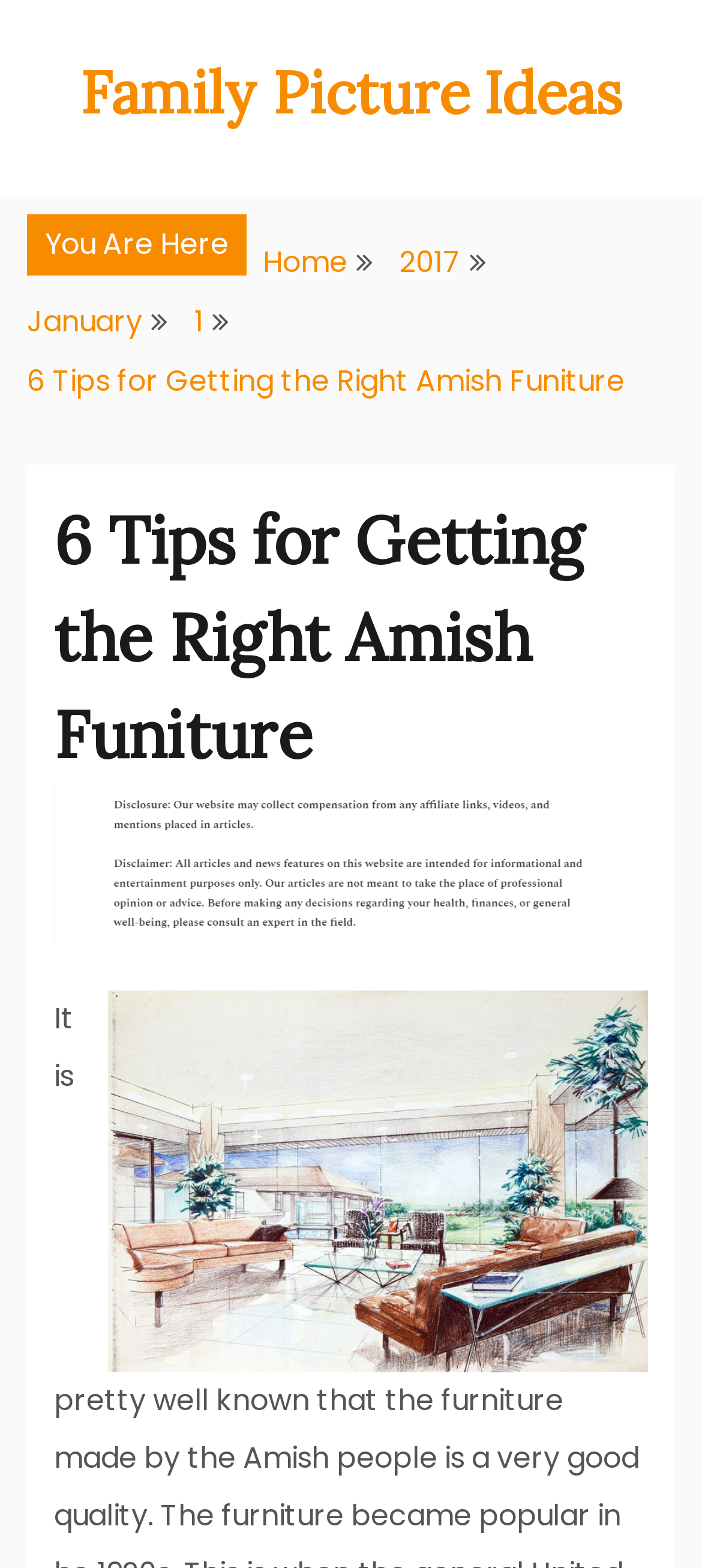Refer to the element description January and identify the corresponding bounding box in the screenshot. Format the coordinates as (top-left x, top-left y, bottom-right x, bottom-right y) with values in the range of 0 to 1.

[0.038, 0.192, 0.203, 0.218]